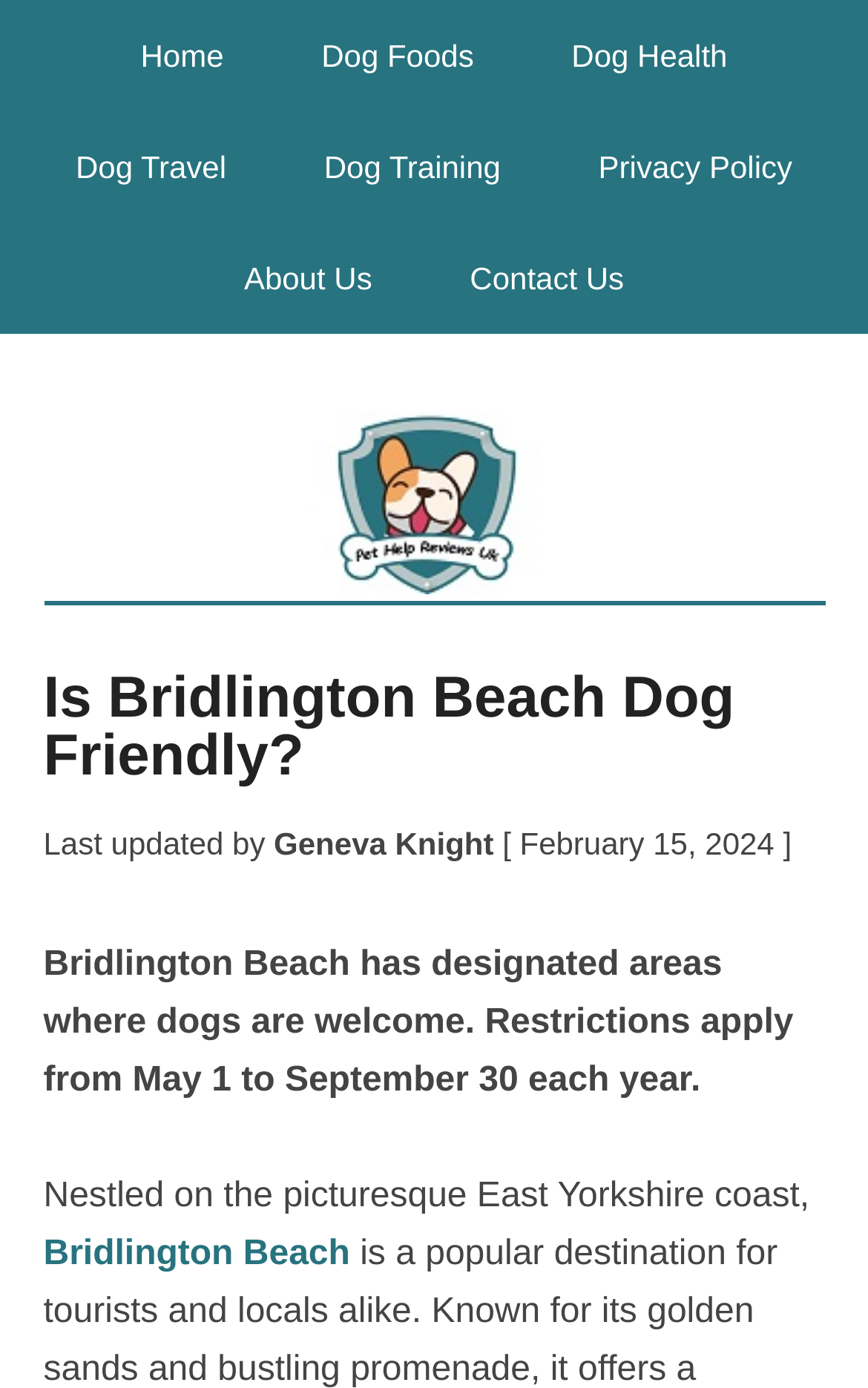Locate the coordinates of the bounding box for the clickable region that fulfills this instruction: "go to home page".

[0.111, 0.0, 0.309, 0.08]